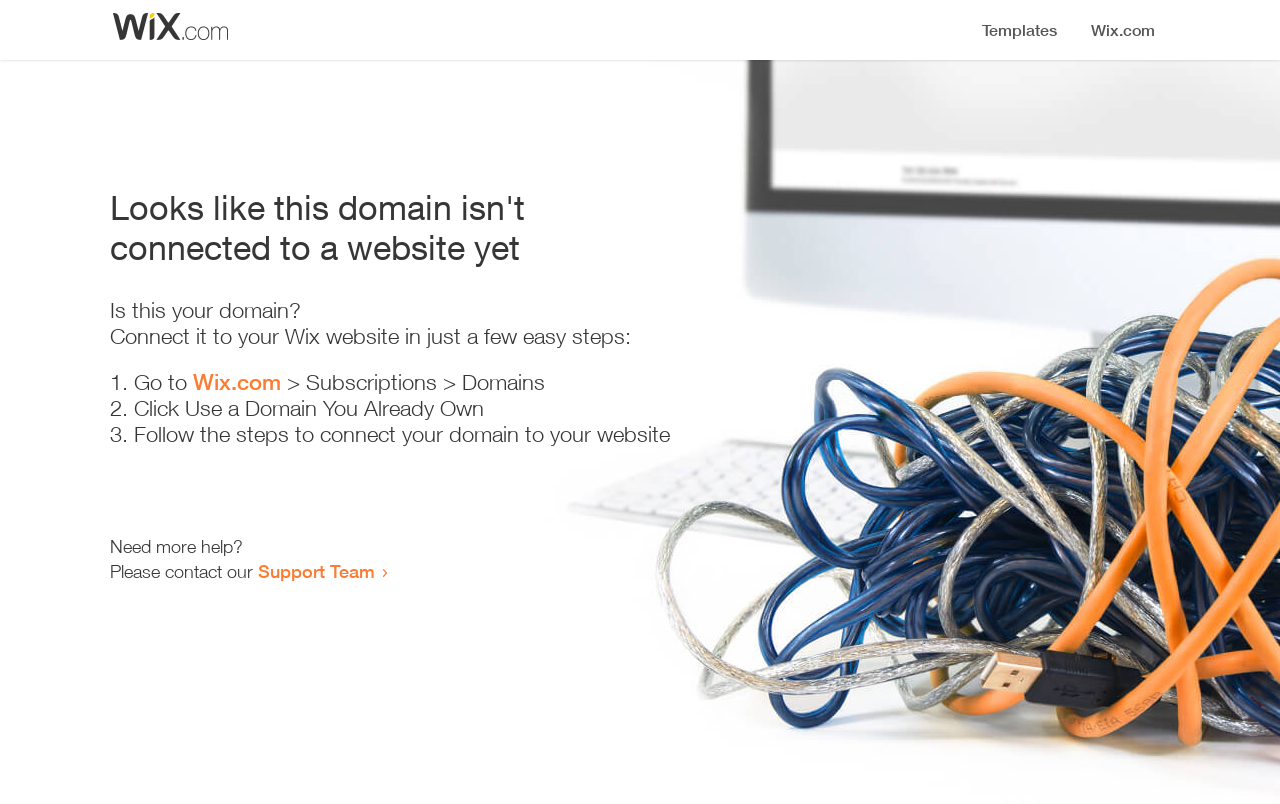Based on the provided description, "Support Team", find the bounding box of the corresponding UI element in the screenshot.

[0.202, 0.697, 0.293, 0.724]